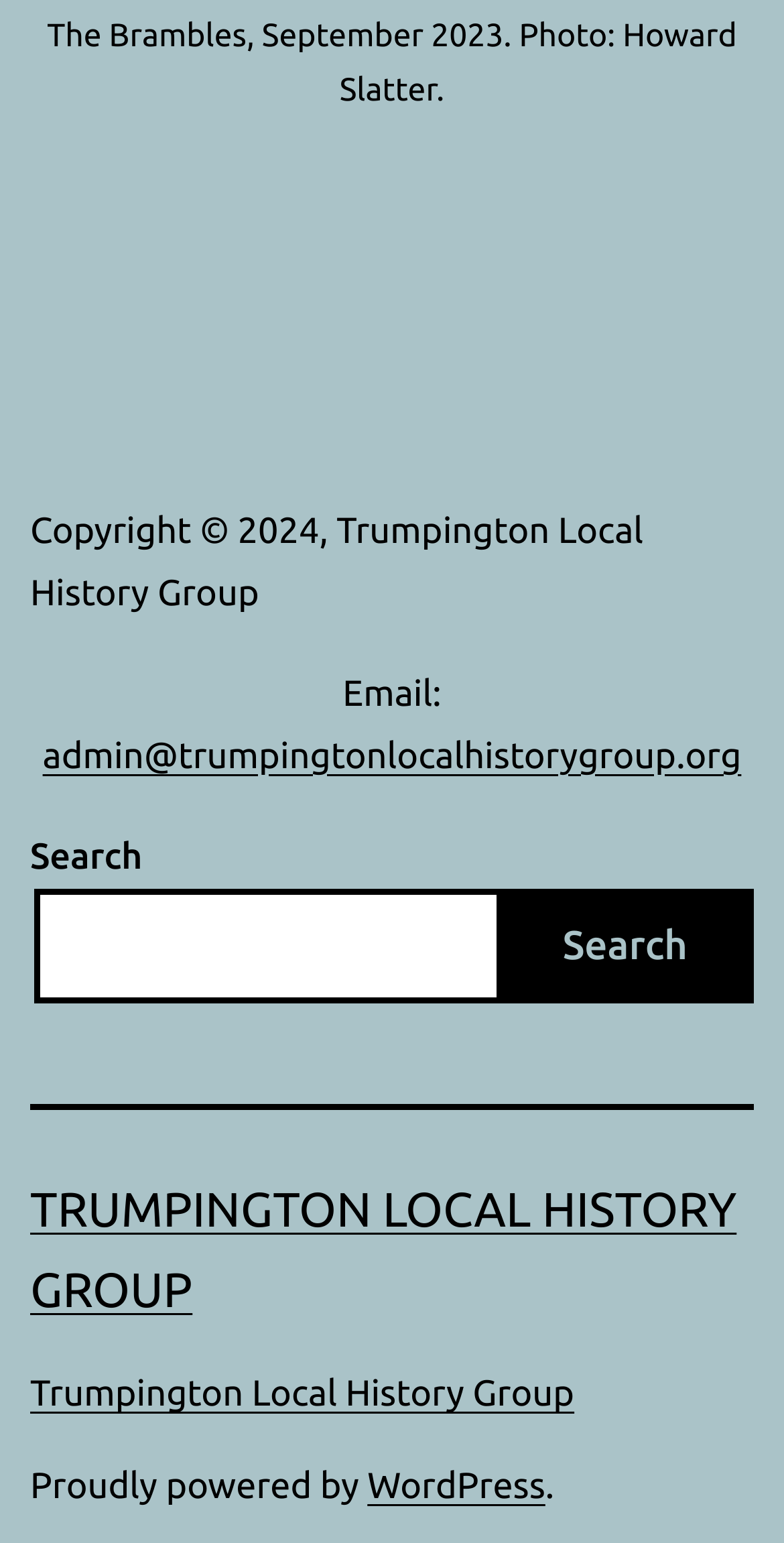Respond with a single word or phrase for the following question: 
What is the purpose of the search box on the website?

To search the website